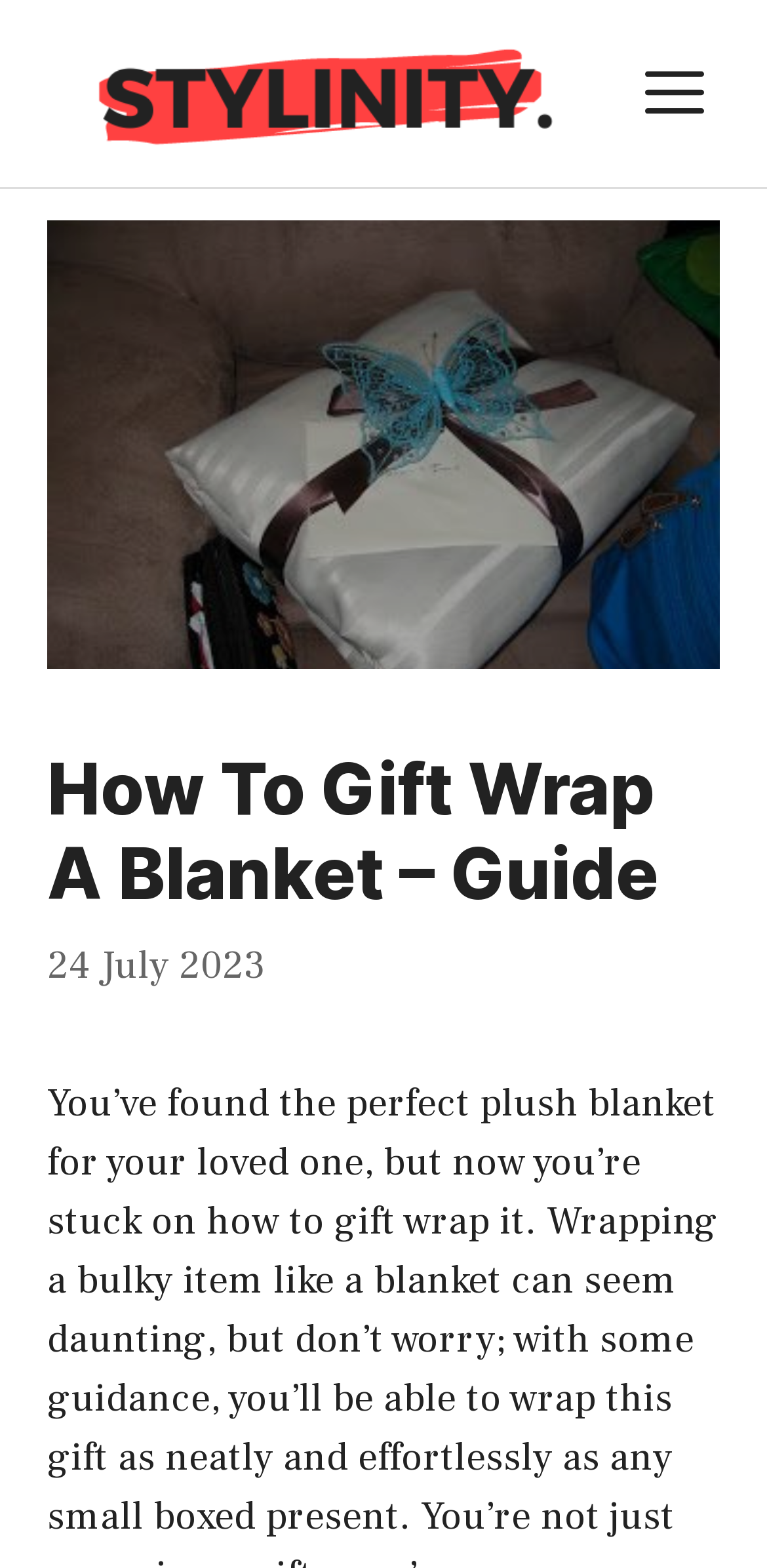What is the principal heading displayed on the webpage?

How To Gift Wrap A Blanket – Guide